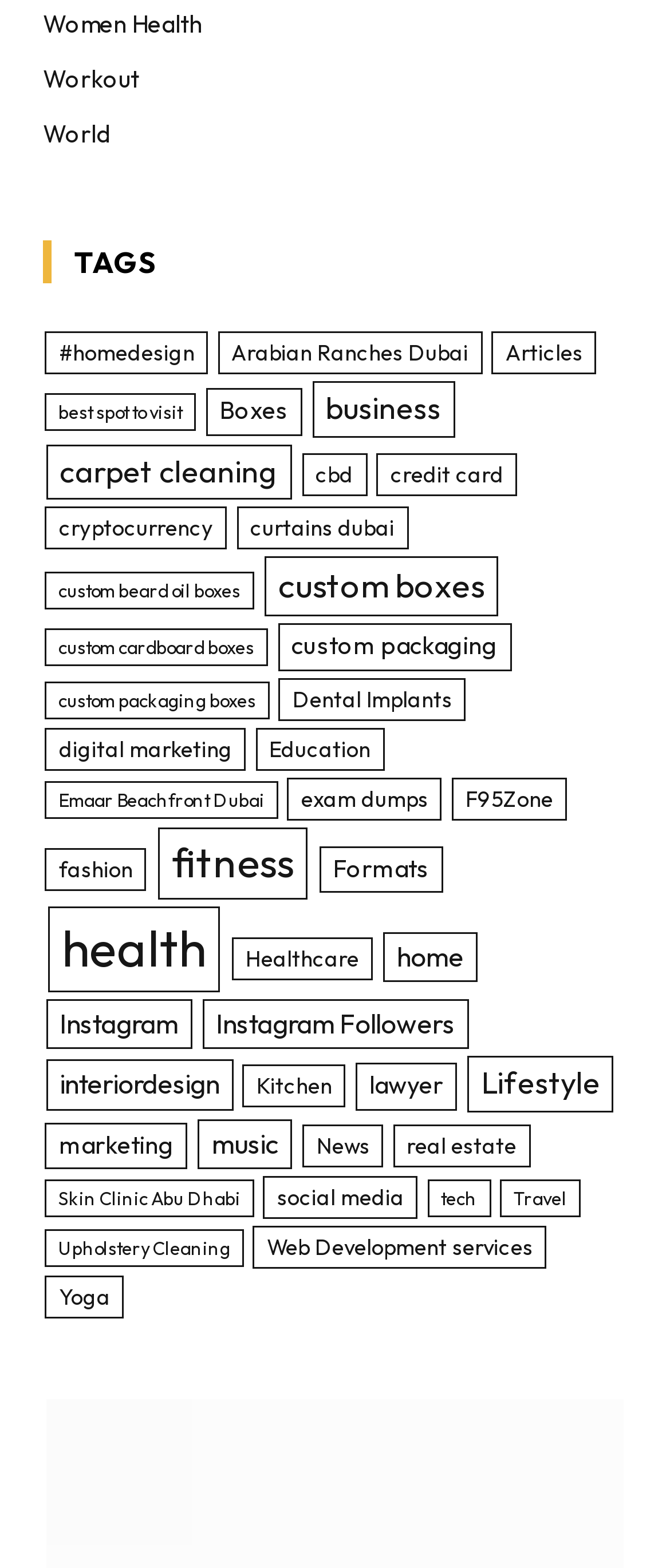Determine the bounding box coordinates for the area that needs to be clicked to fulfill this task: "Discover health articles". The coordinates must be given as four float numbers between 0 and 1, i.e., [left, top, right, bottom].

[0.734, 0.211, 0.891, 0.239]